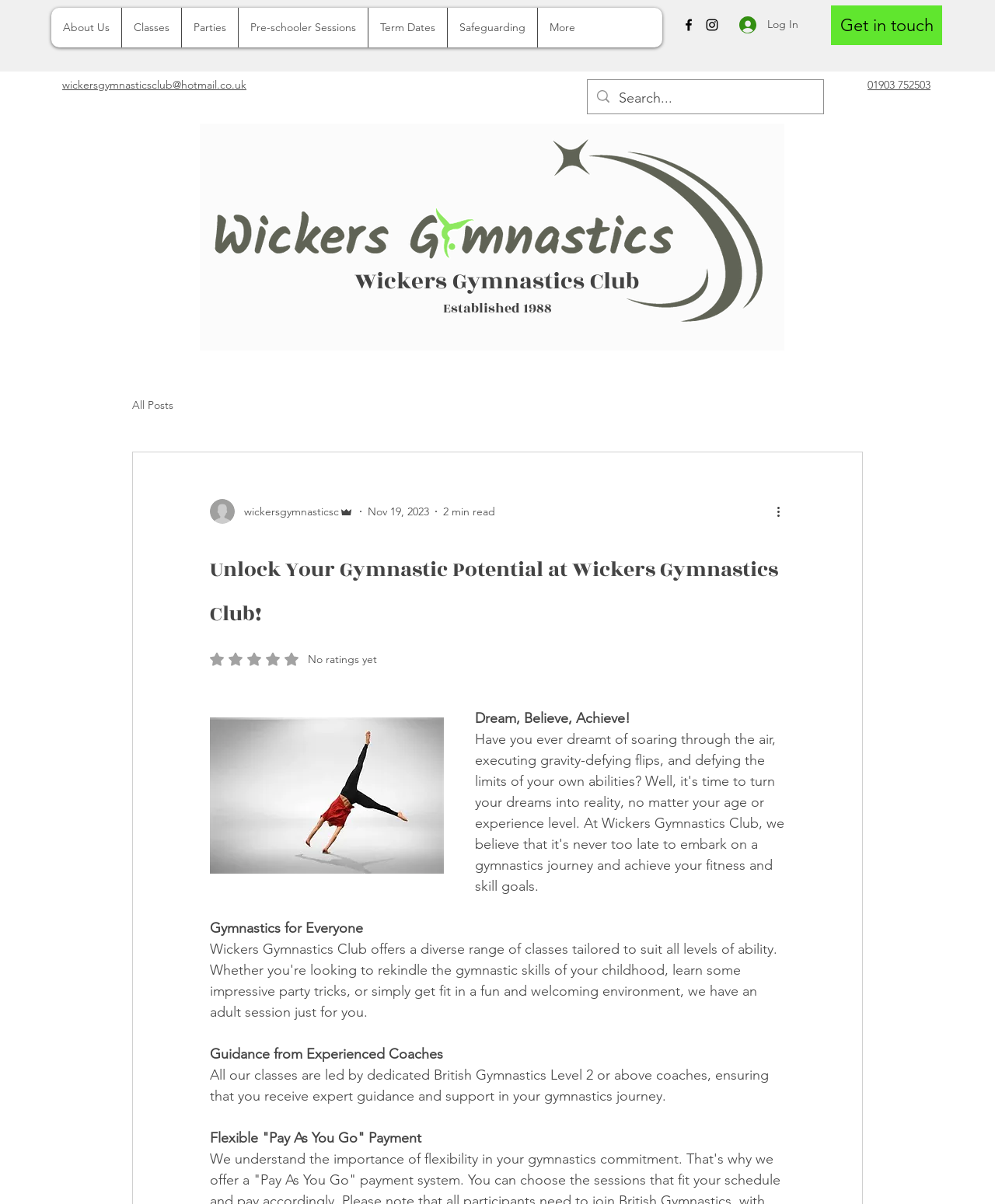Identify the bounding box coordinates of the specific part of the webpage to click to complete this instruction: "Log in to the website".

[0.732, 0.009, 0.764, 0.033]